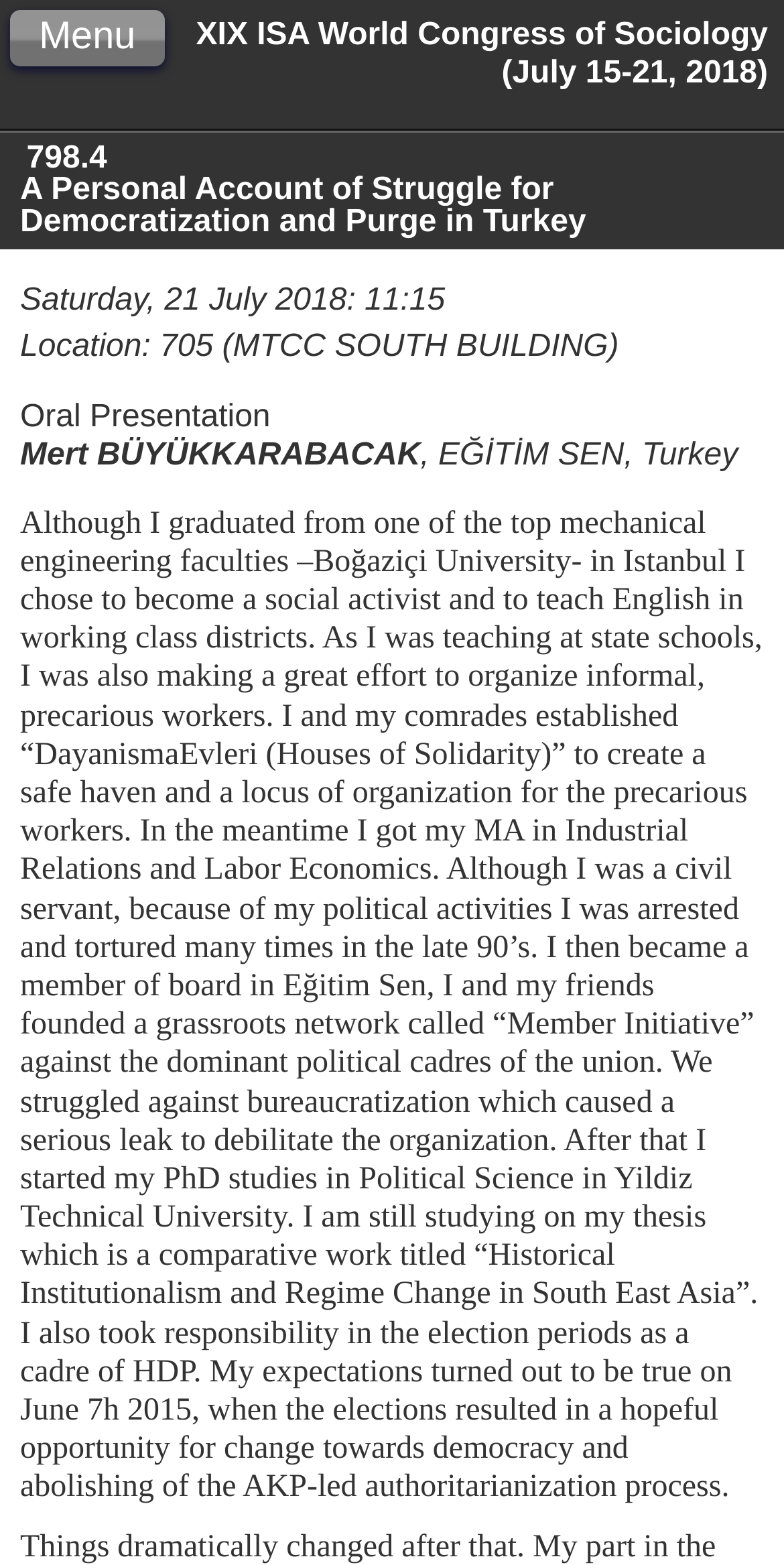What is the author's occupation?
Please provide a detailed and comprehensive answer to the question.

I found the author's occupation by reading the text in the StaticText element which mentions that the author 'chose to become a social activist and to teach English in working class districts'.